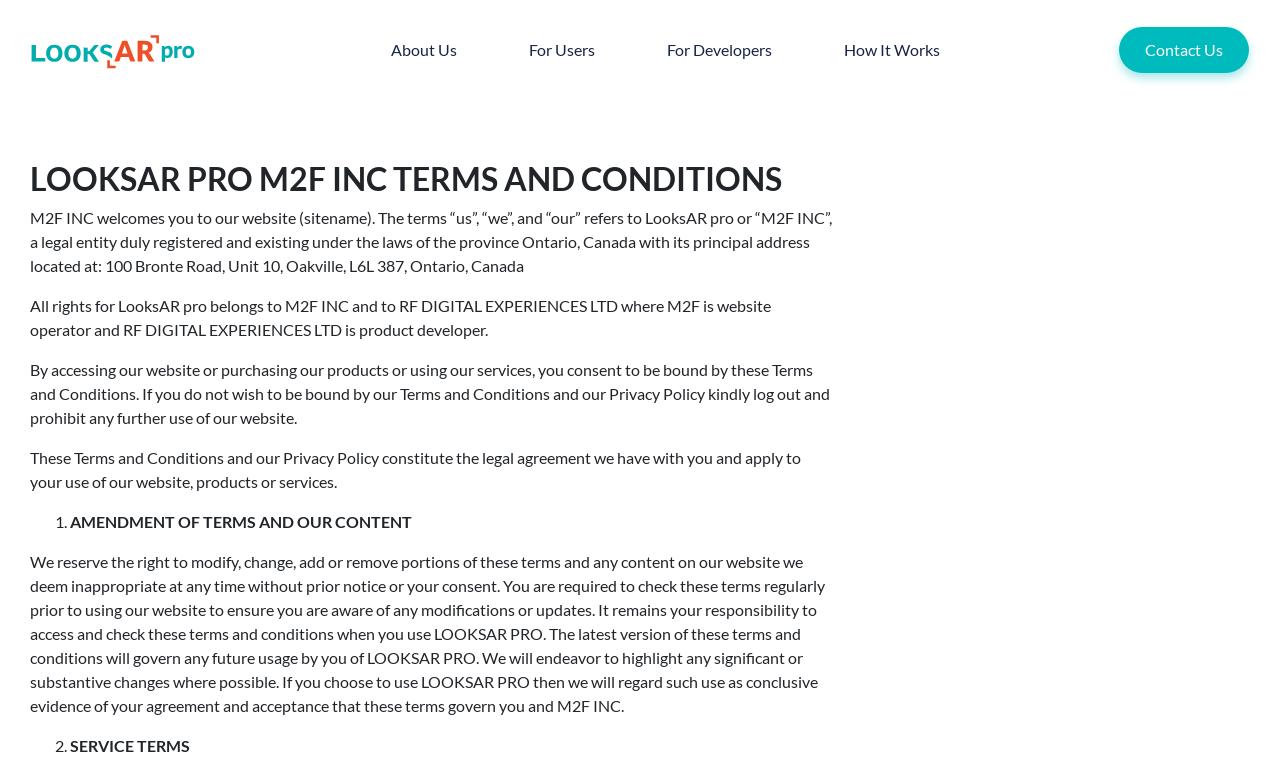How often should users check the terms and conditions?
Provide an in-depth and detailed explanation in response to the question.

I found this information by reading the terms and conditions section of the webpage, where it is stated that users are required to check these terms regularly prior to using the website to ensure they are aware of any modifications or updates.